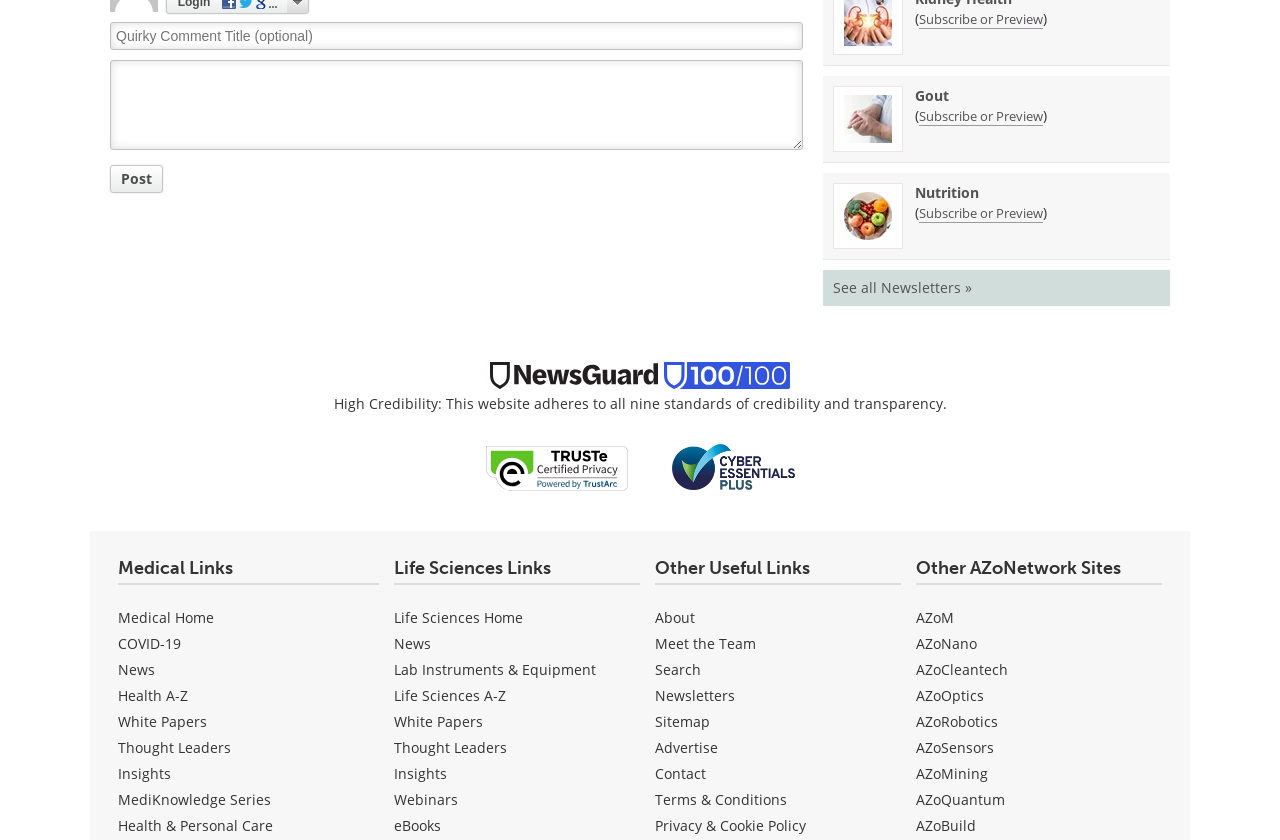What is the credibility score of this website?
Provide a comprehensive and detailed answer to the question.

The credibility score is displayed as 'NewsGuard 100/100 Score' next to the NewsGuard icon, indicating that this website has a perfect score in terms of credibility and transparency.